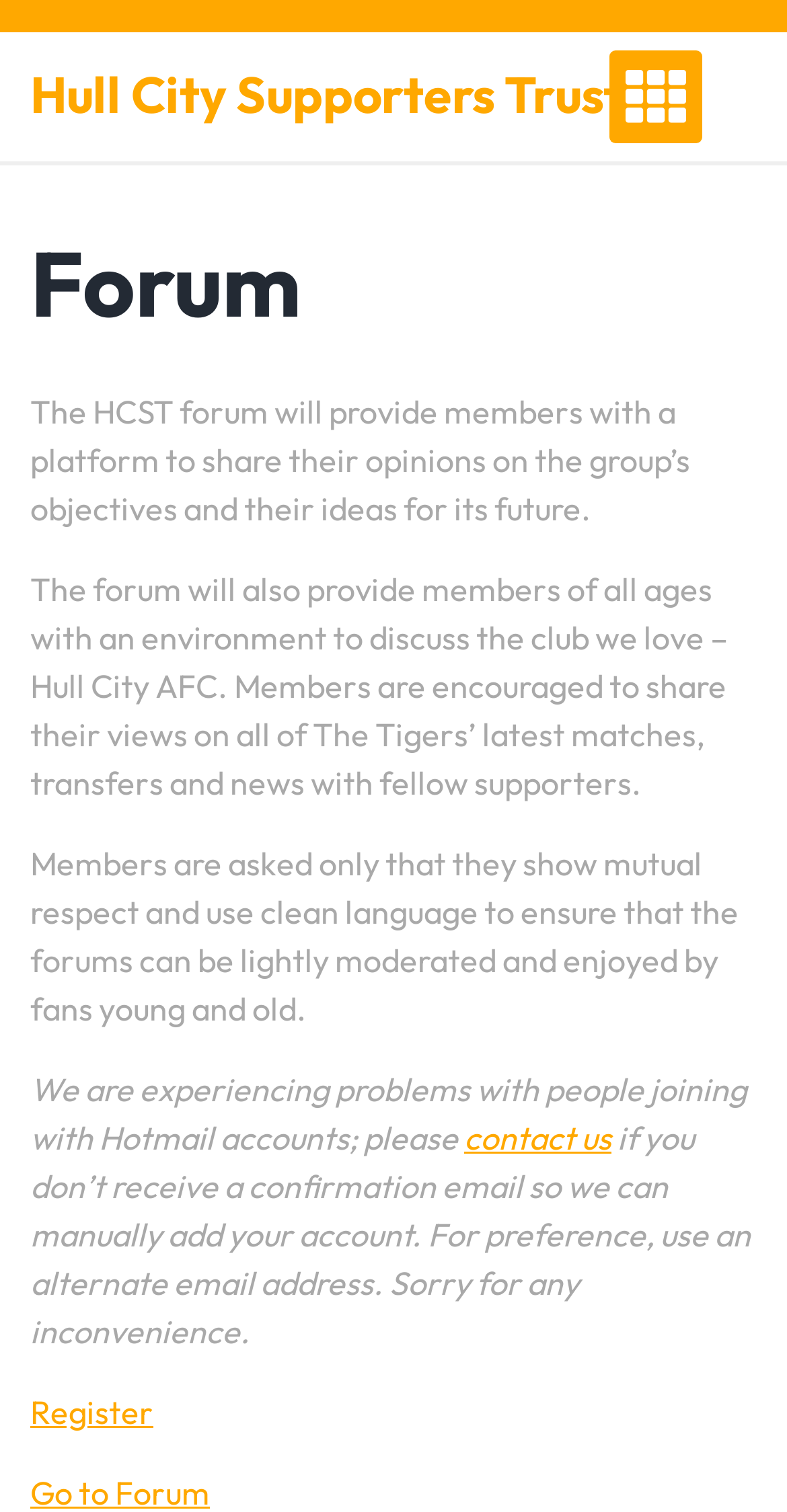Write a detailed summary of the webpage.

The webpage is a forum for Hull City Supporters Trust, where members can discuss various topics related to the club. At the top left, there is a link to the Hull City Supporters Trust website. On the top right, there is a button with an icon. Below the button, there is a header section with a heading that reads "Forum". 

Under the header, there are four paragraphs of text. The first paragraph explains the purpose of the forum, which is to provide a platform for members to share their opinions and ideas. The second paragraph mentions that the forum is also a place for members to discuss the club, Hull City AFC, and share their views on matches, transfers, and news. The third paragraph sets some guidelines for members to follow, such as showing mutual respect and using clean language. The fourth paragraph mentions some technical issues with Hotmail accounts and provides a link to contact the administrators if there are any problems.

On the bottom left, there is a link to register for the forum. Overall, the webpage has a simple layout with a focus on providing information and functionality for members to engage with the forum.